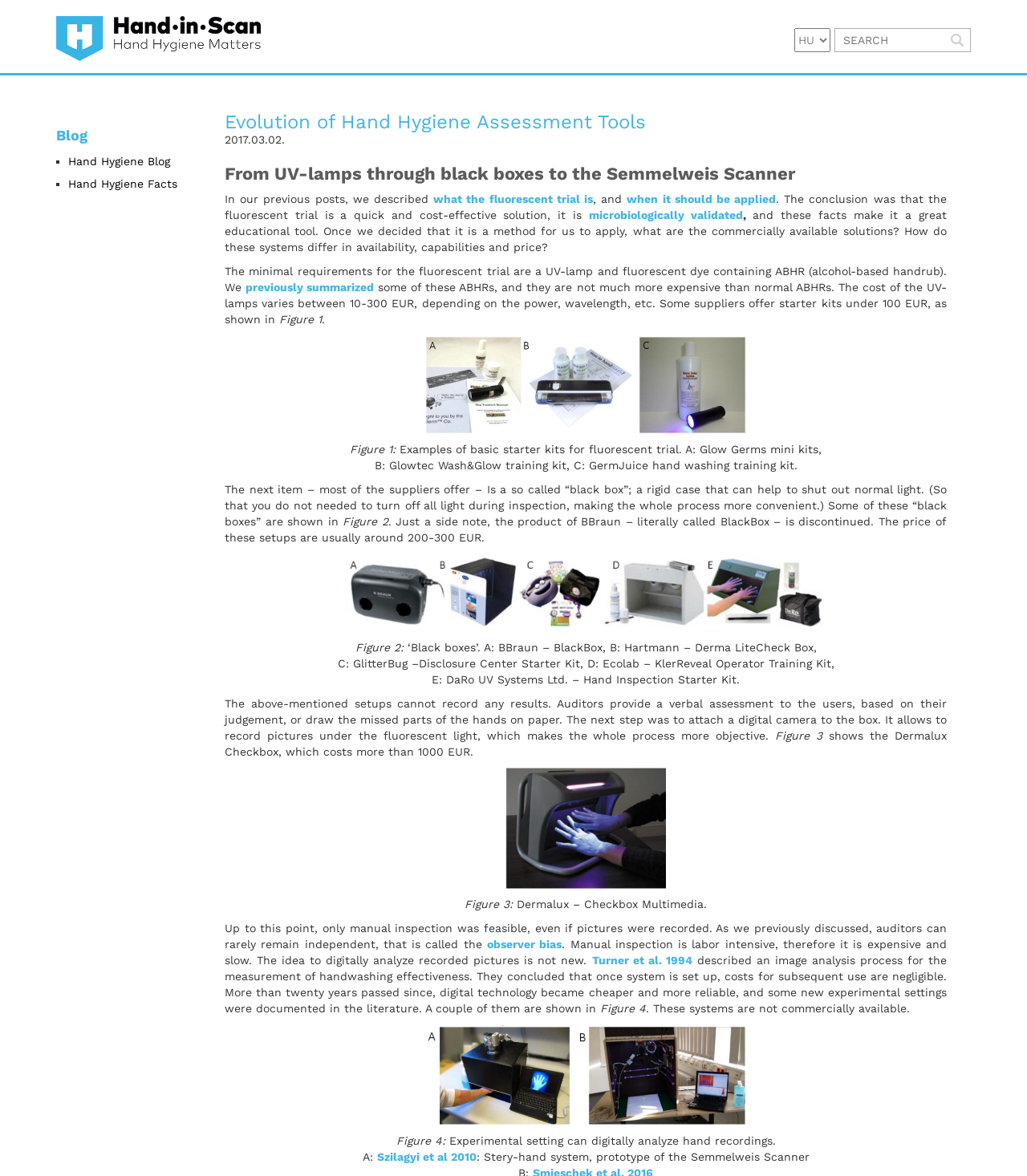Provide a brief response using a word or short phrase to this question:
What is the purpose of the 'black box' in hand hygiene assessment?

To shut out normal light